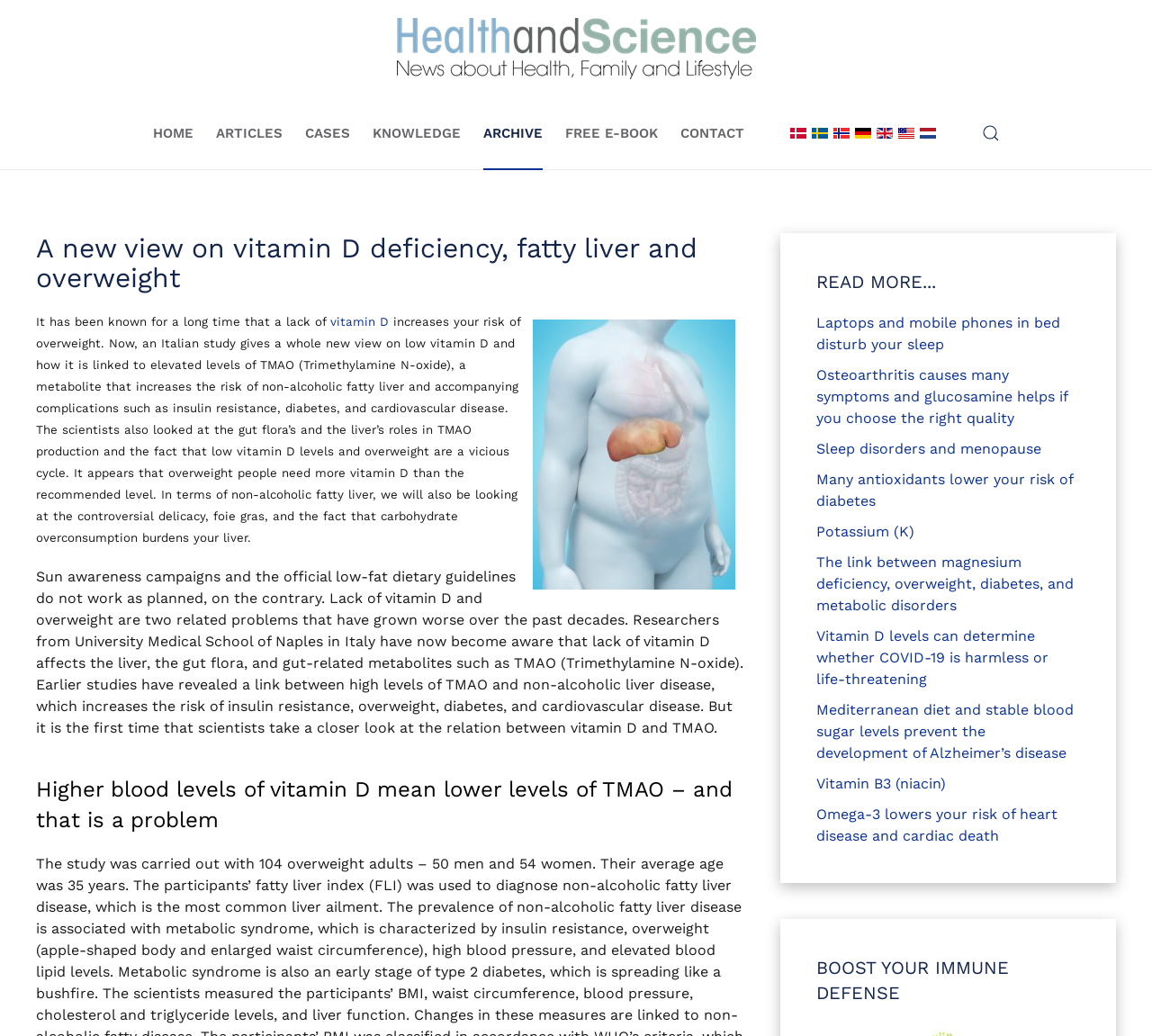Can you extract the headline from the webpage for me?

A new view on vitamin D deficiency, fatty liver and overweight